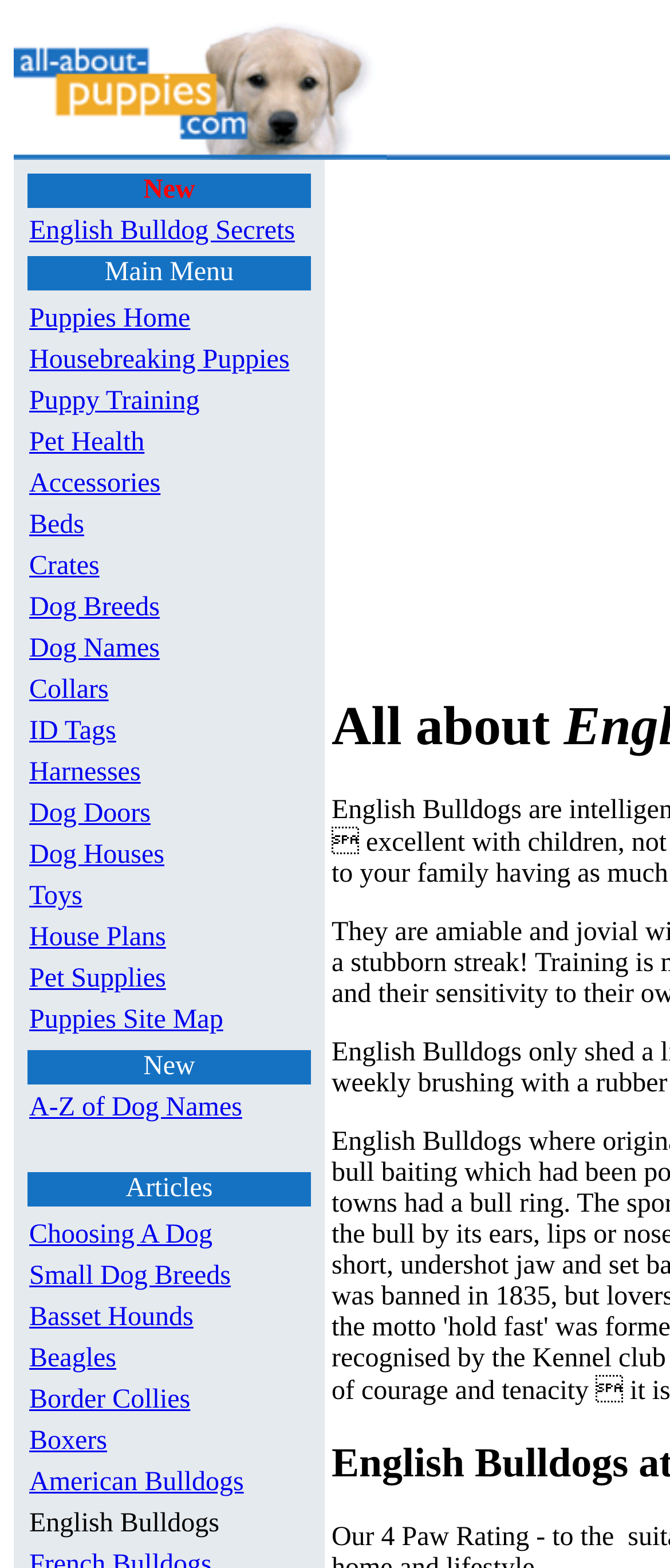Provide the bounding box coordinates of the area you need to click to execute the following instruction: "Go to 'Puppies Home'".

[0.044, 0.194, 0.284, 0.213]